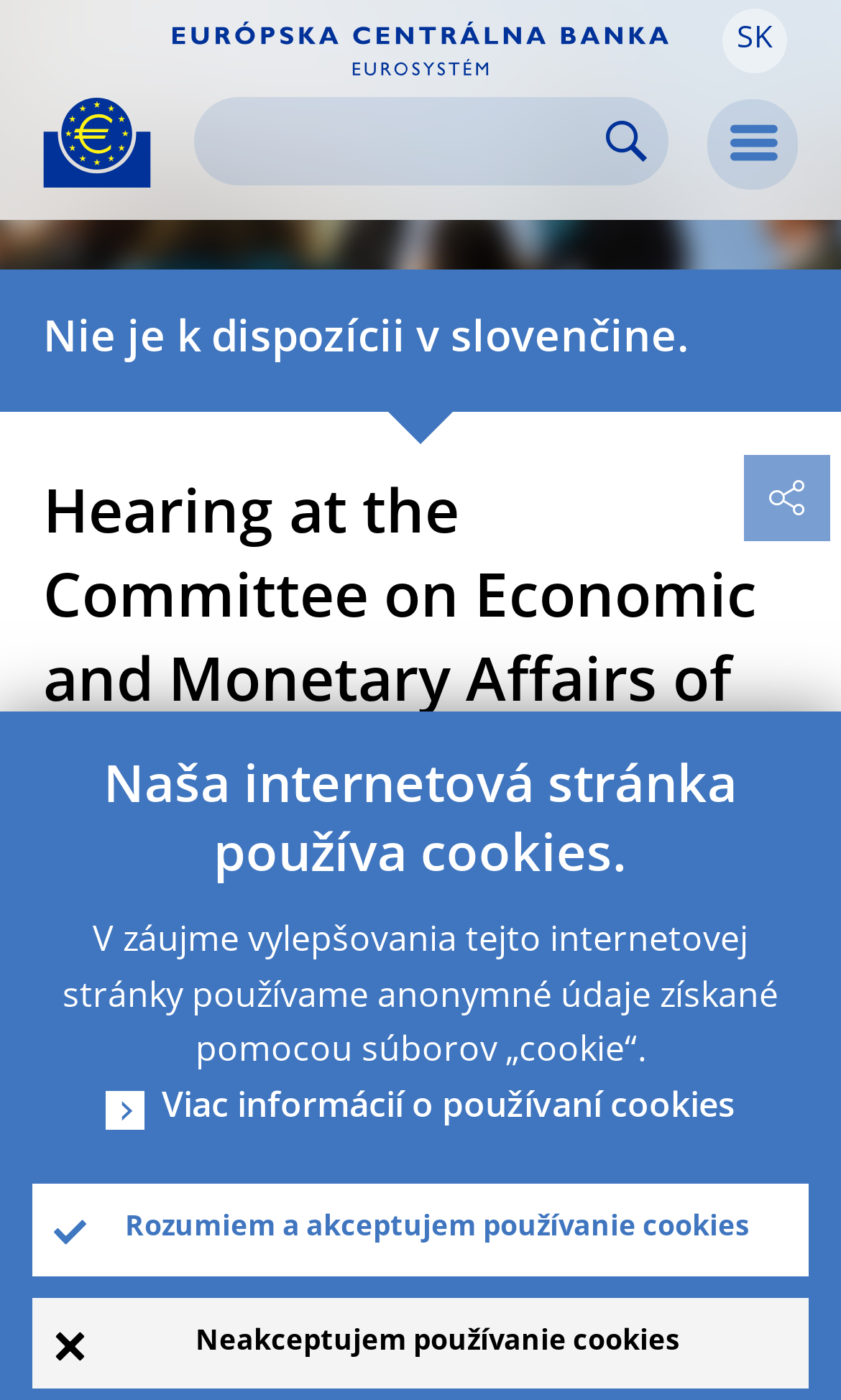How many languages are available on this website?
Please answer using one word or phrase, based on the screenshot.

At least 2